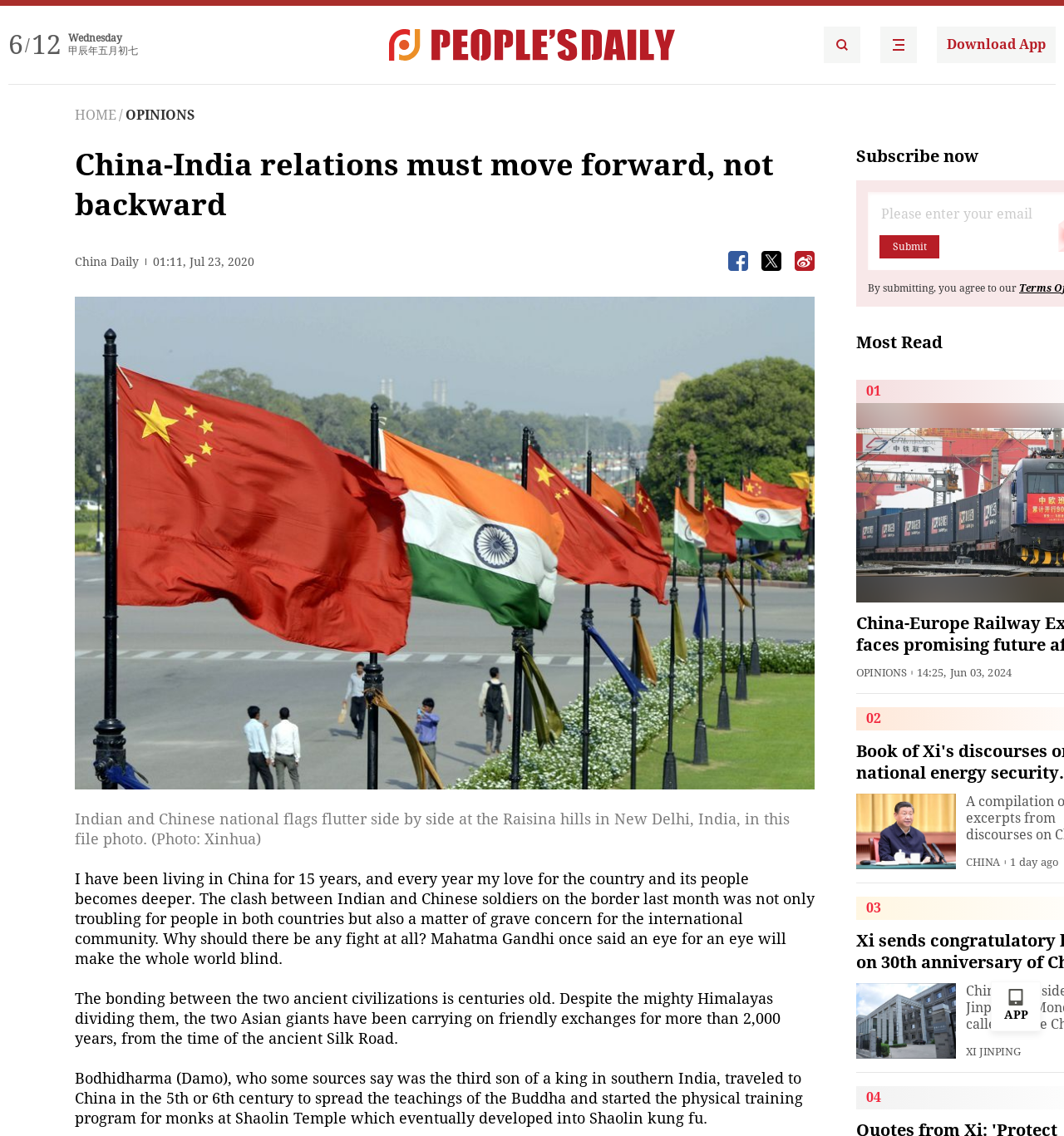Give an in-depth explanation of the webpage layout and content.

The webpage appears to be a news article from China Daily, with the title "China-India relations must move forward, not backward". At the top of the page, there is a date and time stamp, "Wednesday, 甲辰年五月初七", and a navigation menu with links to "HOME" and "OPINIONS". 

Below the title, there is a large image that spans almost the entire width of the page, showing Indian and Chinese national flags fluttering side by side at the Raisina hills in New Delhi, India. 

The article begins with a brief introduction, followed by several paragraphs of text discussing the importance of China-India relations and the history of friendly exchanges between the two countries. The text is divided into sections, with headings and subheadings.

On the right side of the page, there are several buttons and links, including a "Download App" button, a "Subscribe now" link, and a "Submit" button. There is also a section labeled "Most Read" with several news headlines and images.

At the bottom of the page, there are several more news headlines and images, including a section labeled "CHINA" with a news article about Xi Jinping. There is also a link to the "APP" and a "People's Daily English language App" logo.

Throughout the page, there are several images, including icons and logos, as well as a few buttons with no text labels. The overall layout is dense, with a lot of text and images packed into a relatively small space.